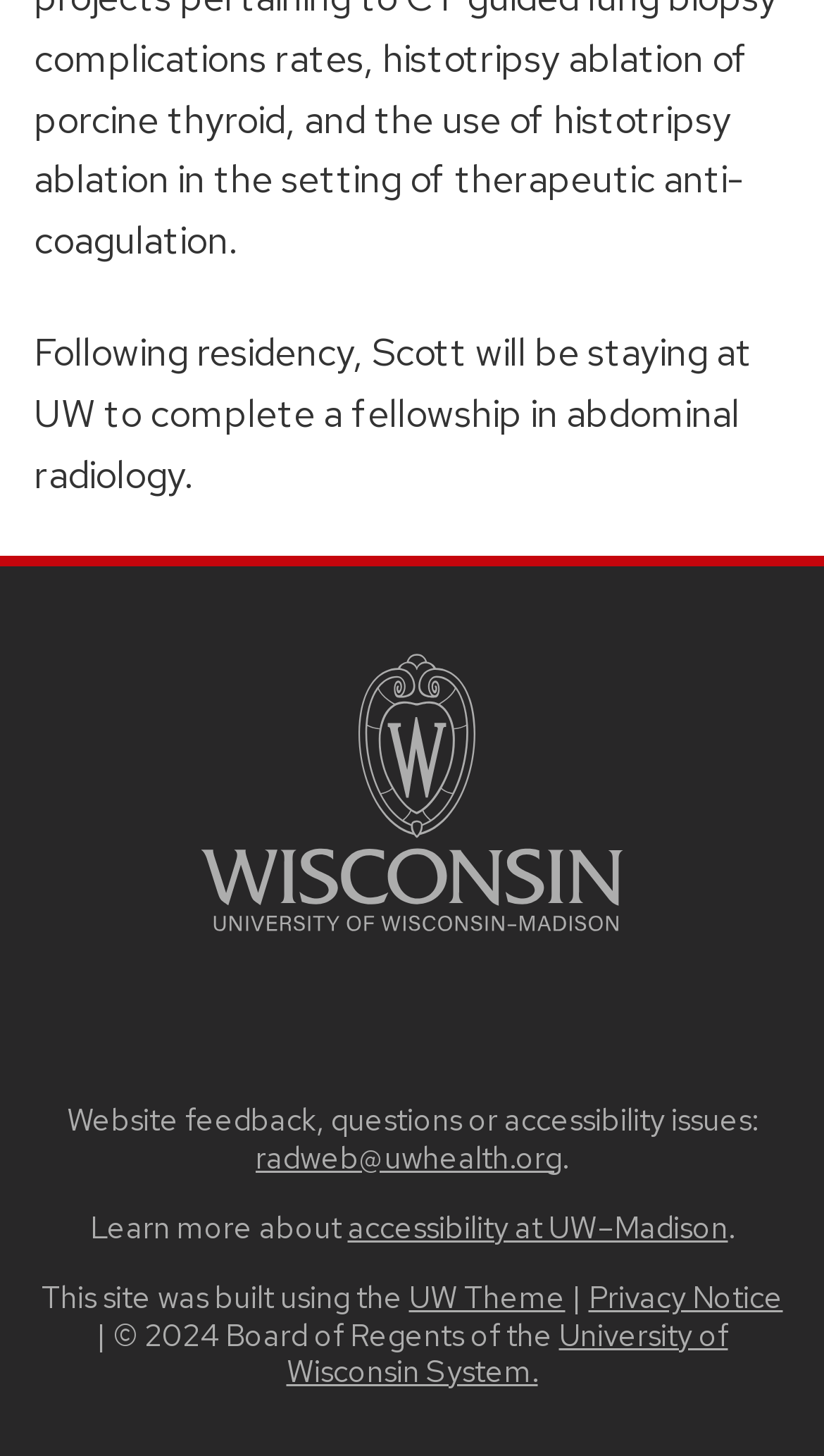Please give a short response to the question using one word or a phrase:
What is the logo on the webpage linked to?

Main university website